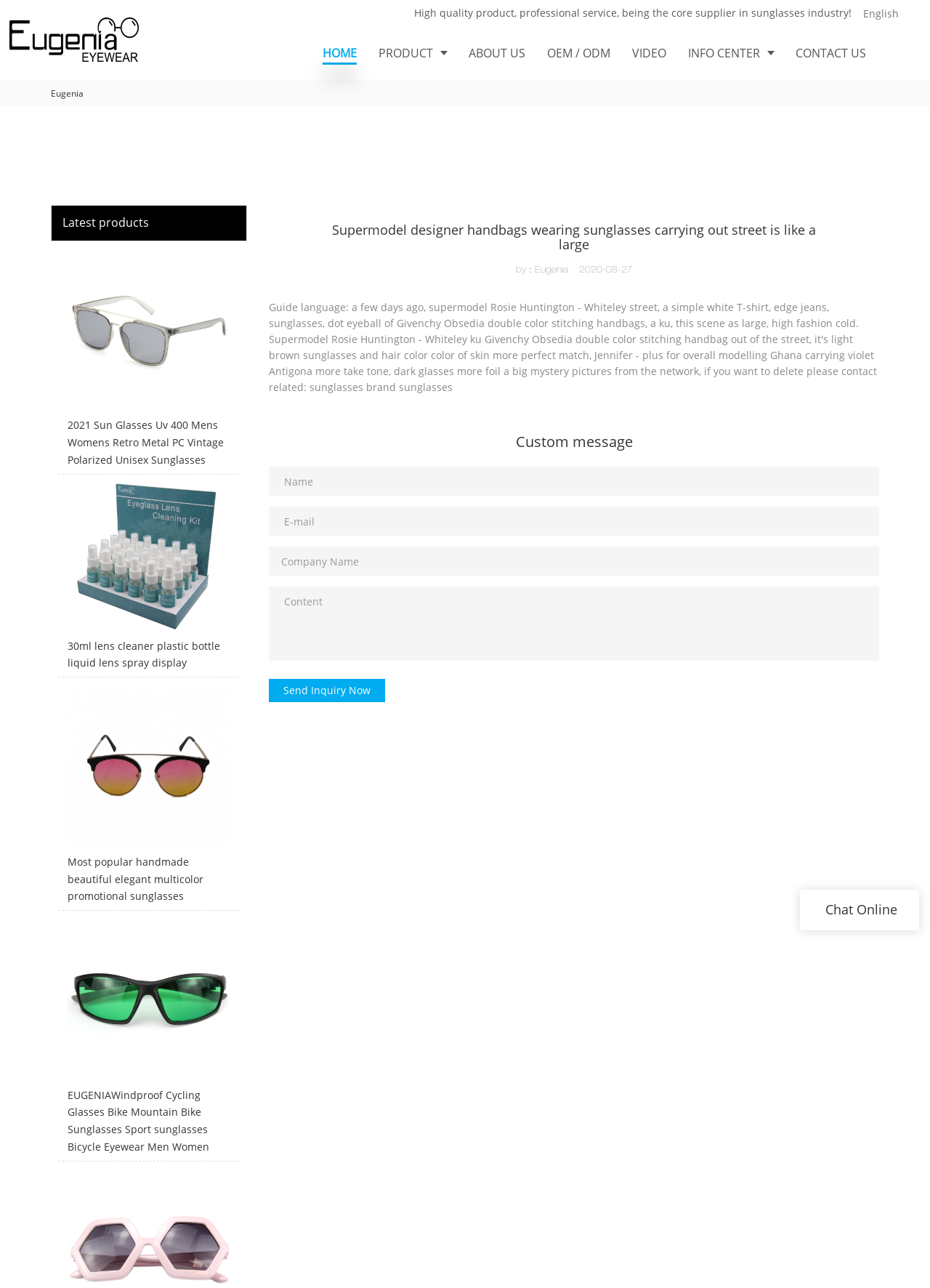Kindly determine the bounding box coordinates for the clickable area to achieve the given instruction: "Click the HOME link".

[0.335, 0.02, 0.395, 0.062]